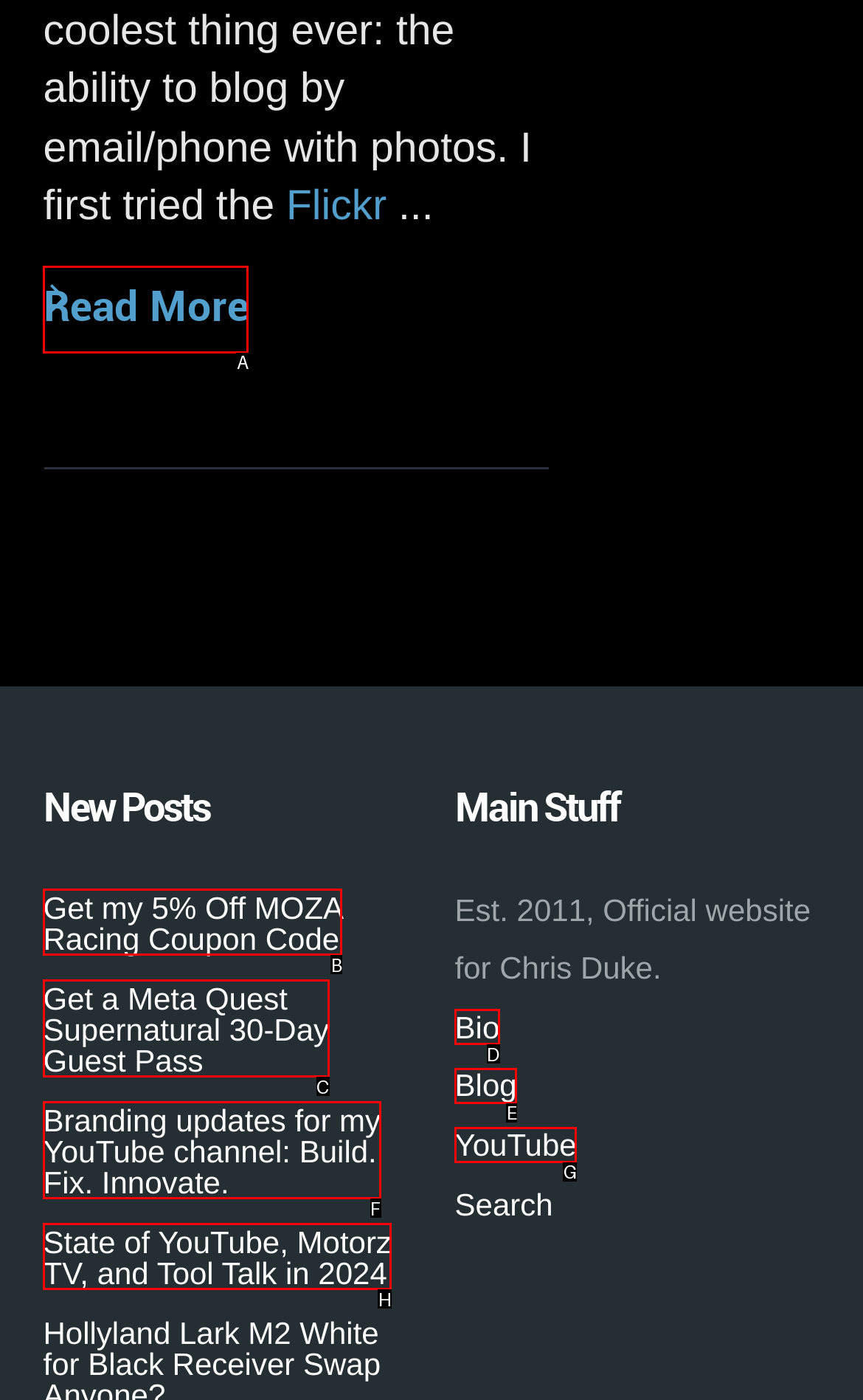Select the letter of the UI element that matches this task: Read more about the latest post
Provide the answer as the letter of the correct choice.

A